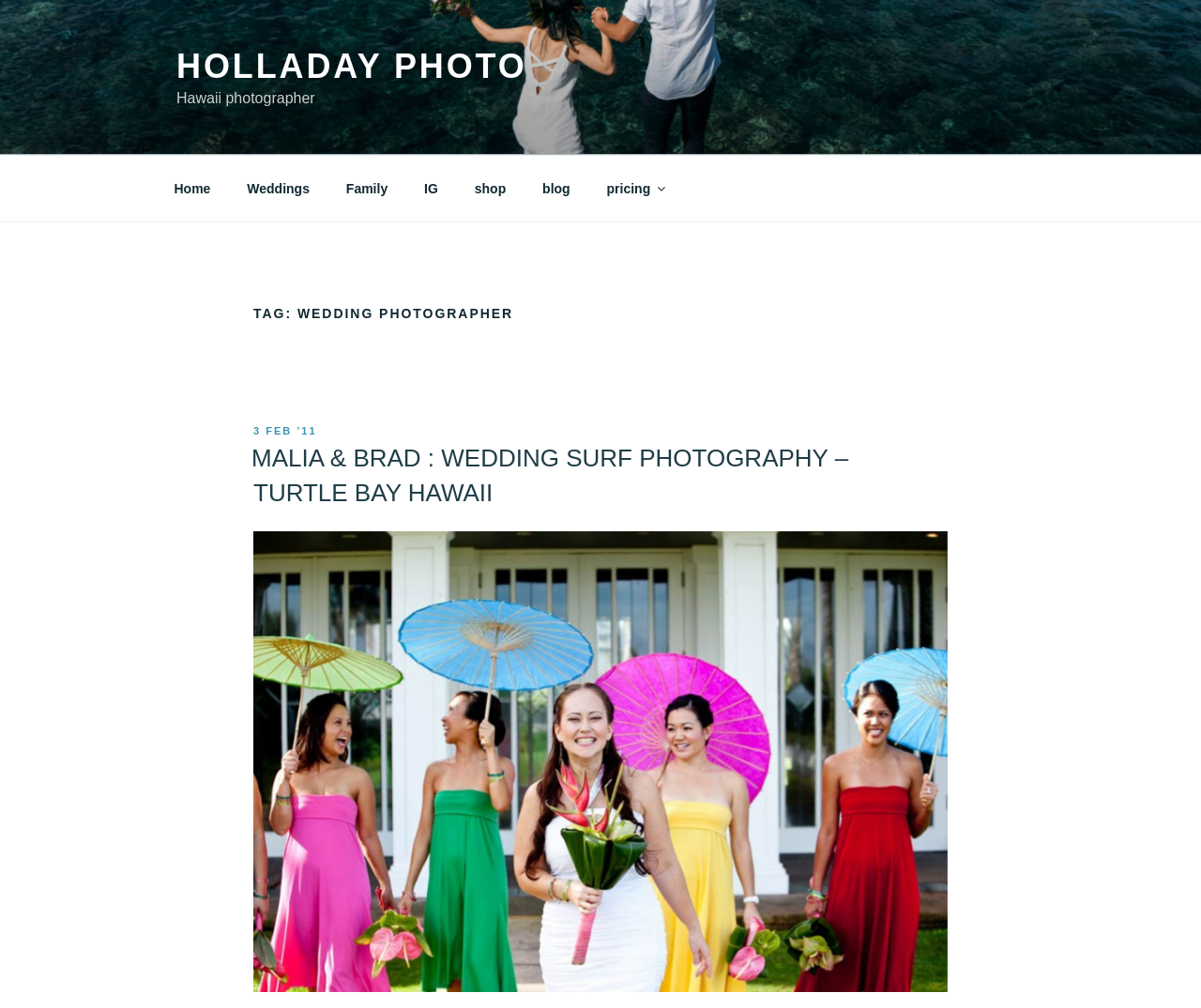Answer the question briefly using a single word or phrase: 
Where was the wedding photography taken?

Turtle Bay Hawaii